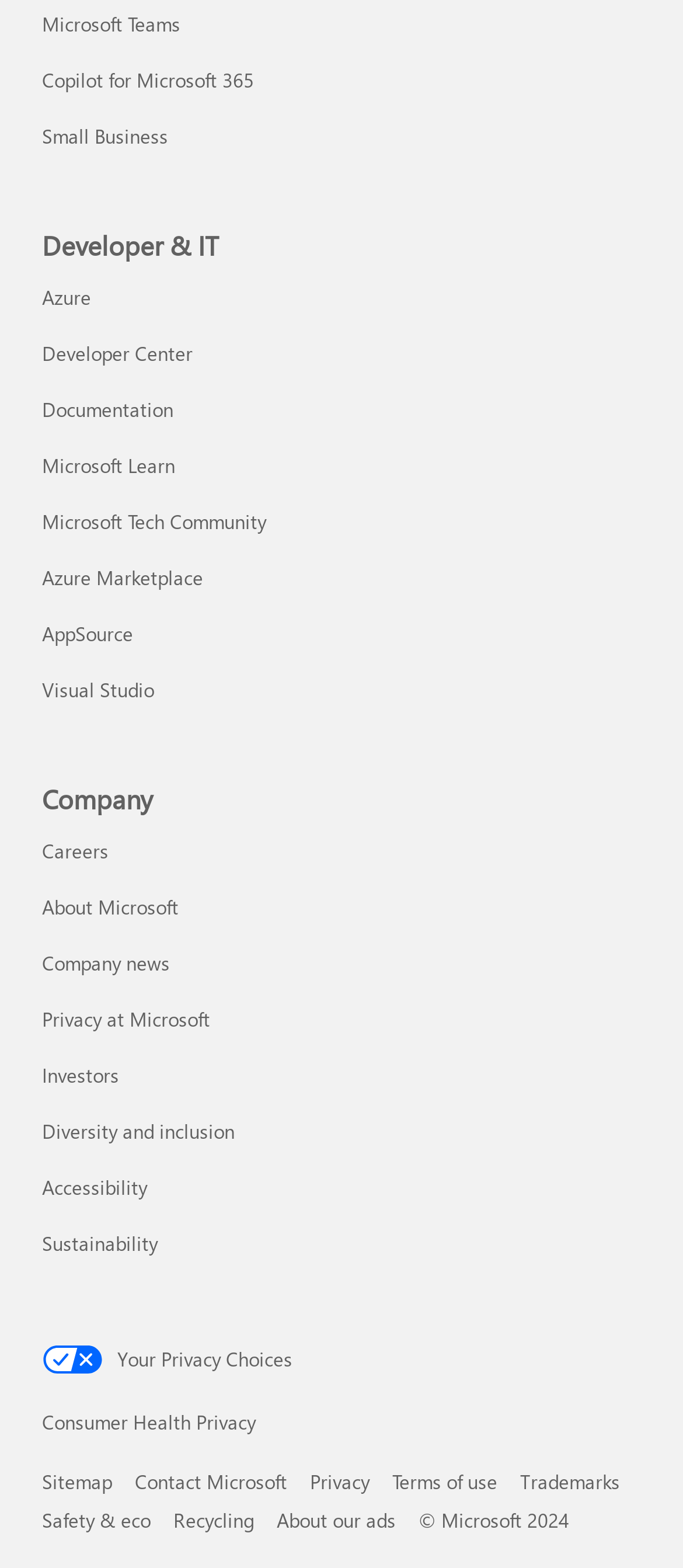Extract the bounding box of the UI element described as: "Copilot for Microsoft 365".

[0.062, 0.042, 0.372, 0.059]